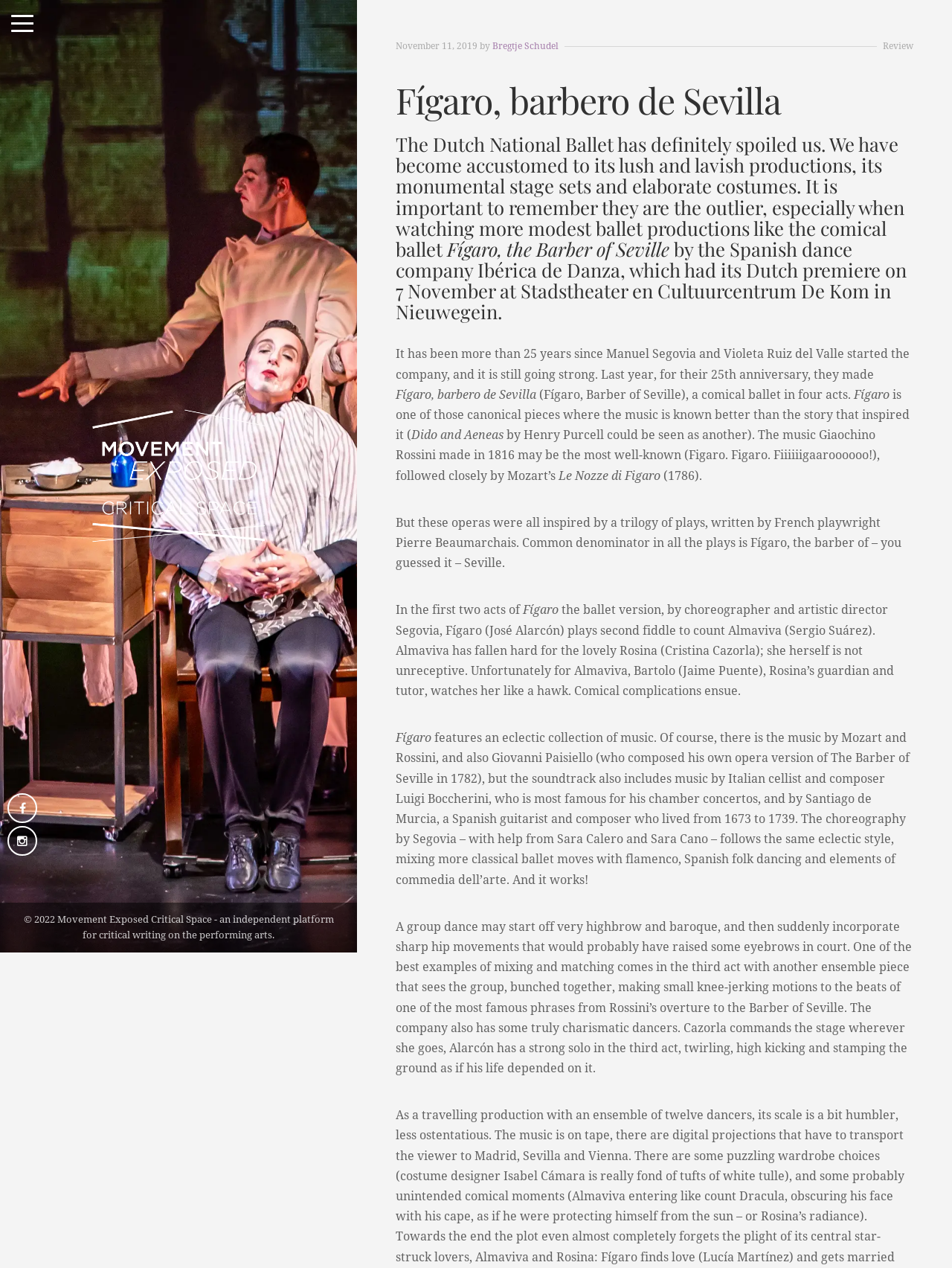Determine the heading of the webpage and extract its text content.

Fígaro, barbero de Sevilla